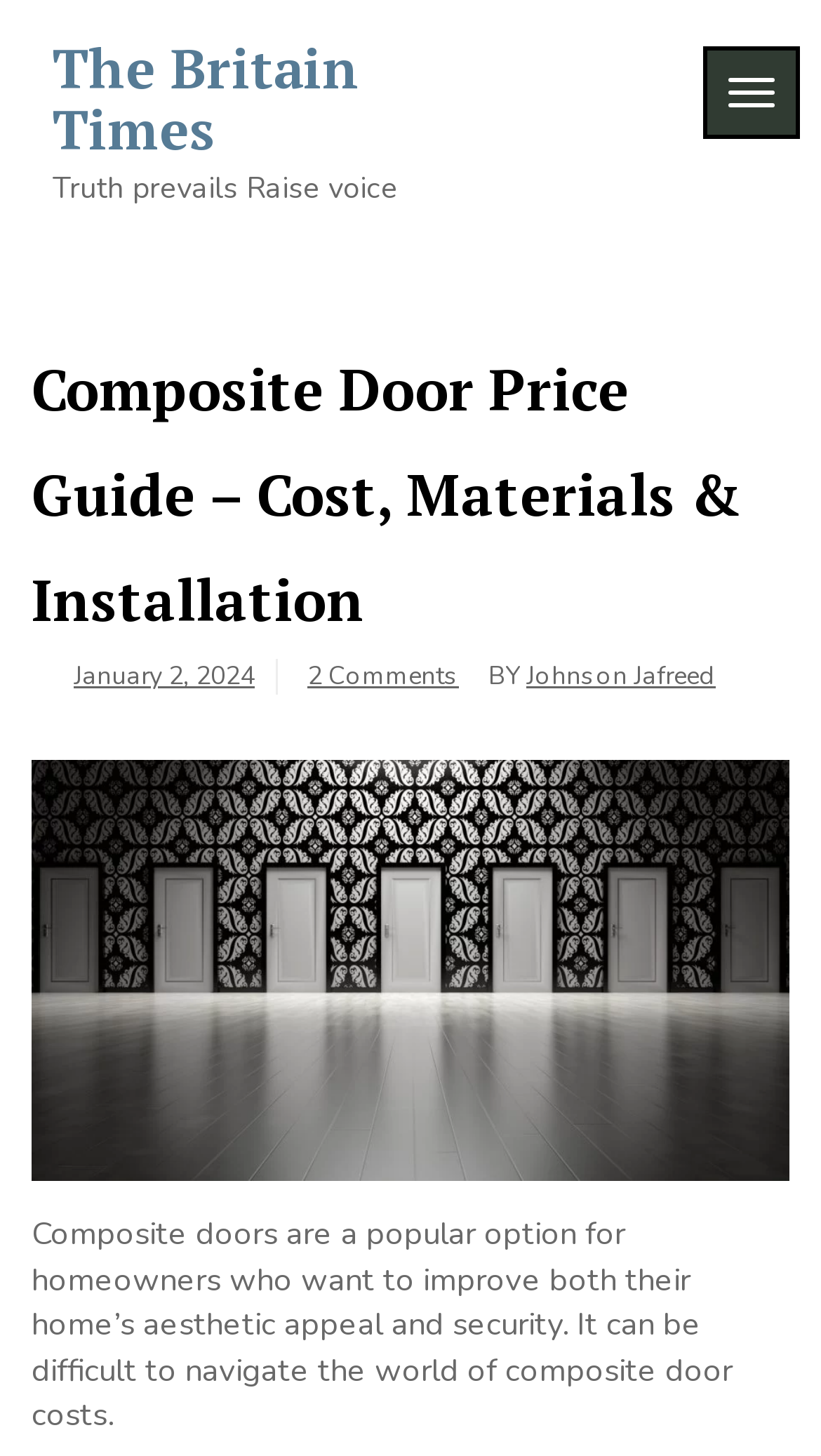Summarize the webpage with a detailed and informative caption.

The webpage is about a composite door price guide, focusing on cost, materials, and installation. At the top left, there is a heading that reads "The Britain Times", accompanied by a link to the same title. Below this, there is a static text that says "Truth prevails Raise voice". 

On the top right, there is a button labeled "TOGGLE NAVIGATION" that, when expanded, reveals a header section. Within this section, there is a main heading that reads "Composite Door Price Guide – Cost, Materials & Installation". Below this heading, there are links to the date "January 2, 2024" and "2 Comments", as well as a static text "BY" followed by a link to the author's name, "Johnson Jafreed". 

Below the header section, there is an image related to the composite door price guide. Underneath the image, there is a block of text that summarizes the content of the webpage, stating that composite doors are a popular option for homeowners who want to improve both their home's aesthetic appeal and security, and that navigating the world of composite door costs can be difficult.